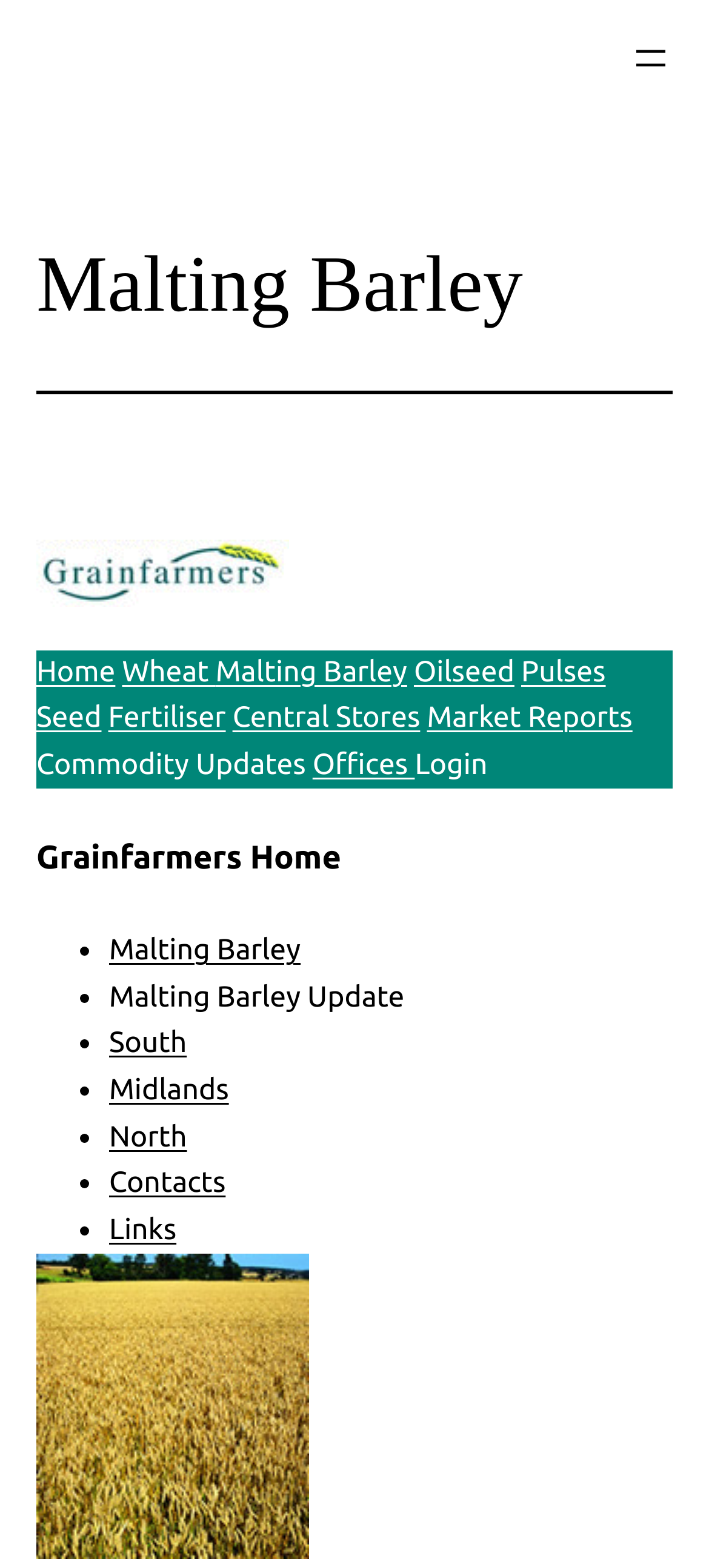Point out the bounding box coordinates of the section to click in order to follow this instruction: "Read the Malting Barley Update".

[0.154, 0.625, 0.57, 0.646]